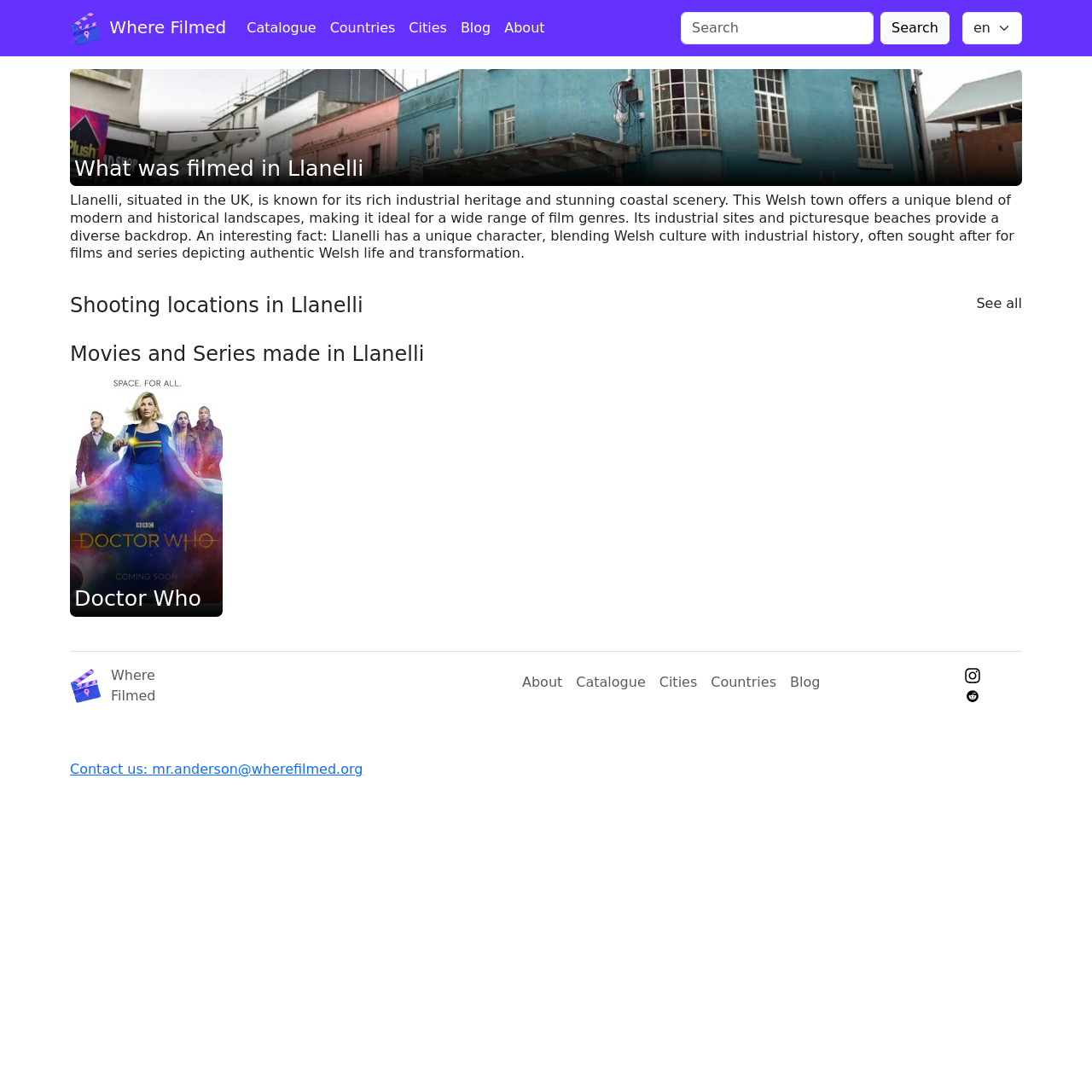What is the purpose of the search bar on this webpage?
Based on the visual information, provide a detailed and comprehensive answer.

The search bar is located at the top right corner of the webpage, and it allows users to search for specific movies and series made in Llanelli. This suggests that the webpage provides a catalogue of movies and series filmed in Llanelli, and the search bar is a tool to help users find specific titles.